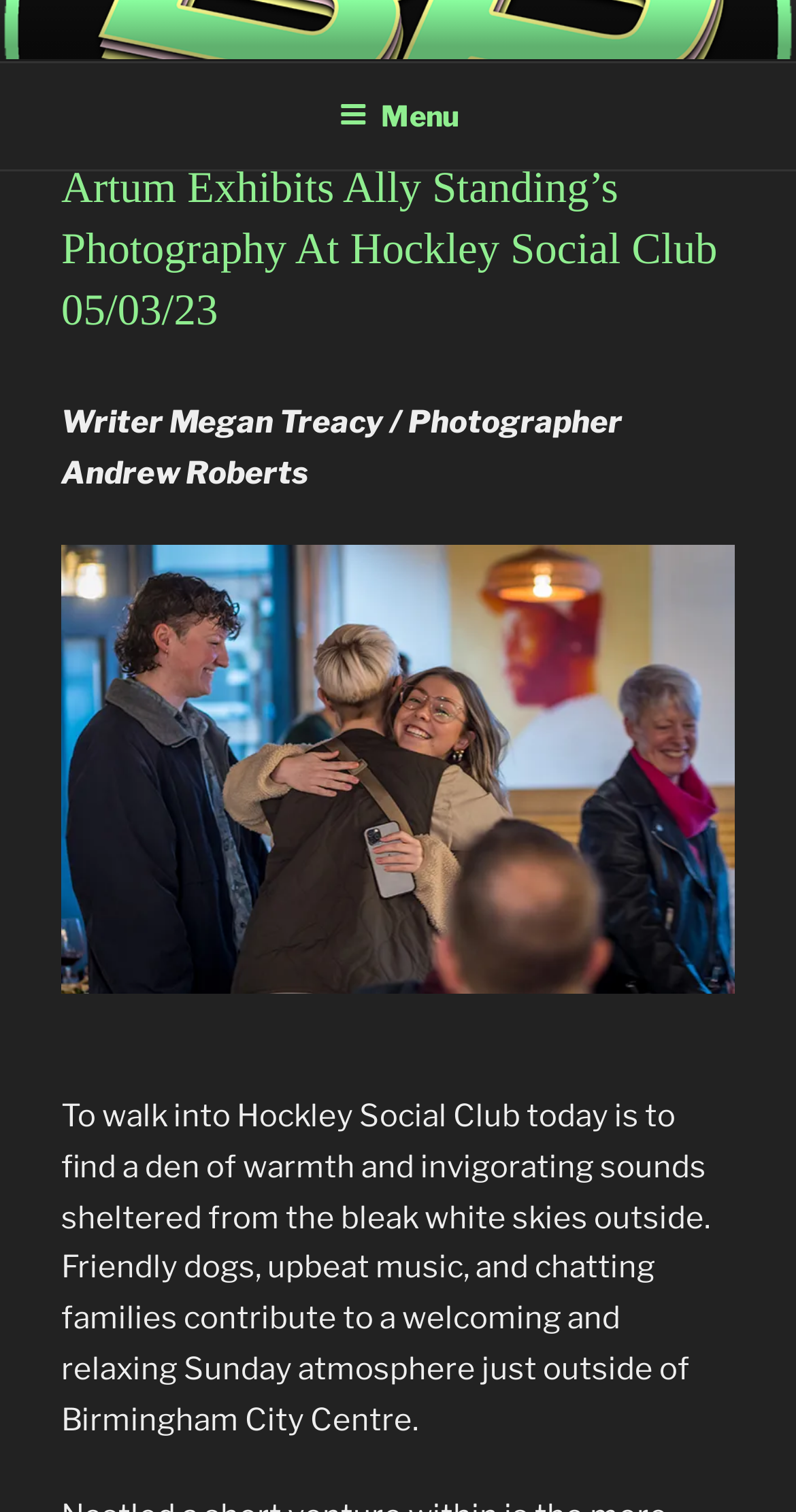Using the provided element description "Menu", determine the bounding box coordinates of the UI element.

[0.388, 0.043, 0.612, 0.109]